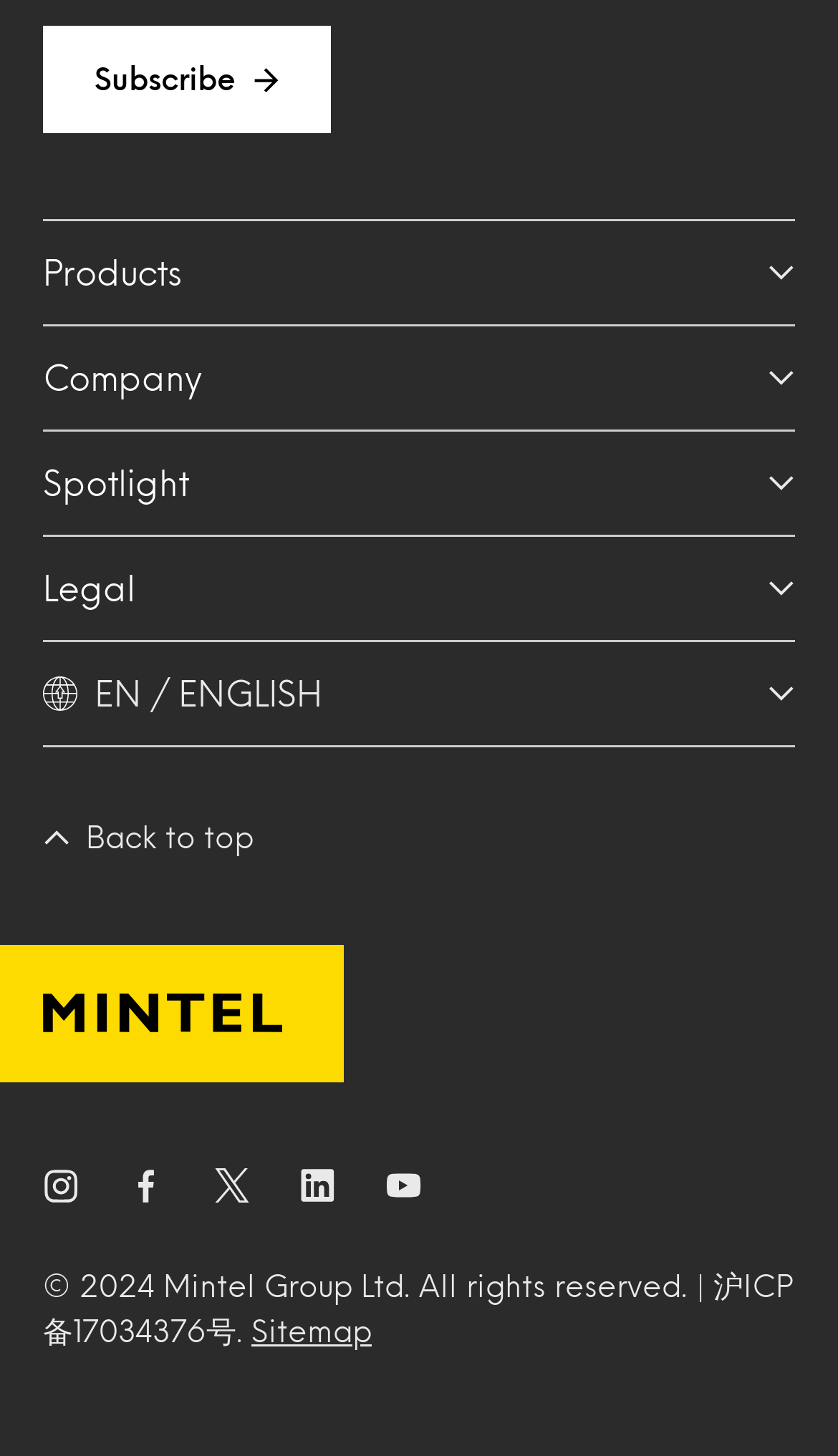Respond to the question below with a concise word or phrase:
What is the copyright year?

2024